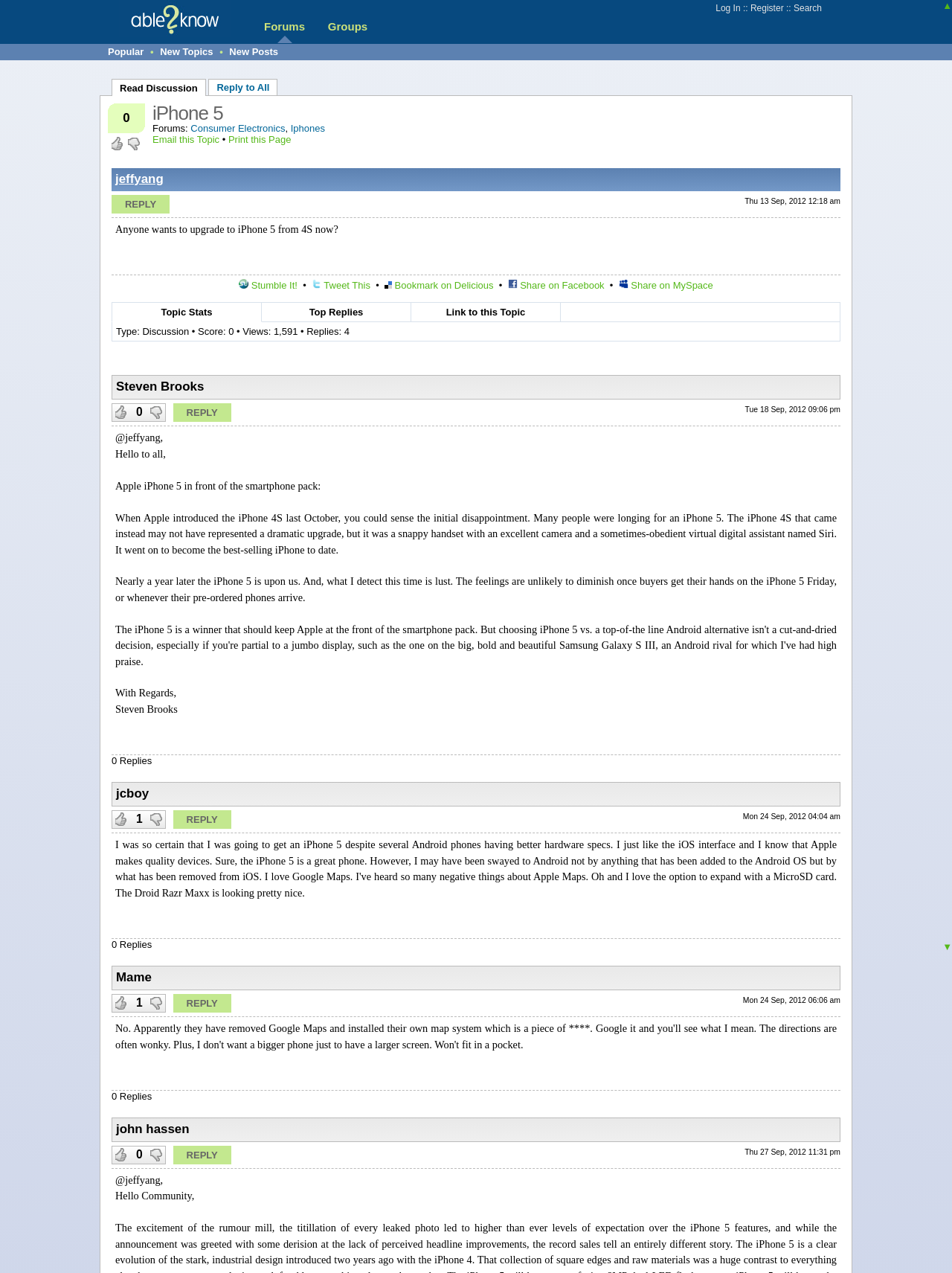What is the name of the person who started this topic?
Please provide a single word or phrase as the answer based on the screenshot.

jeffyang